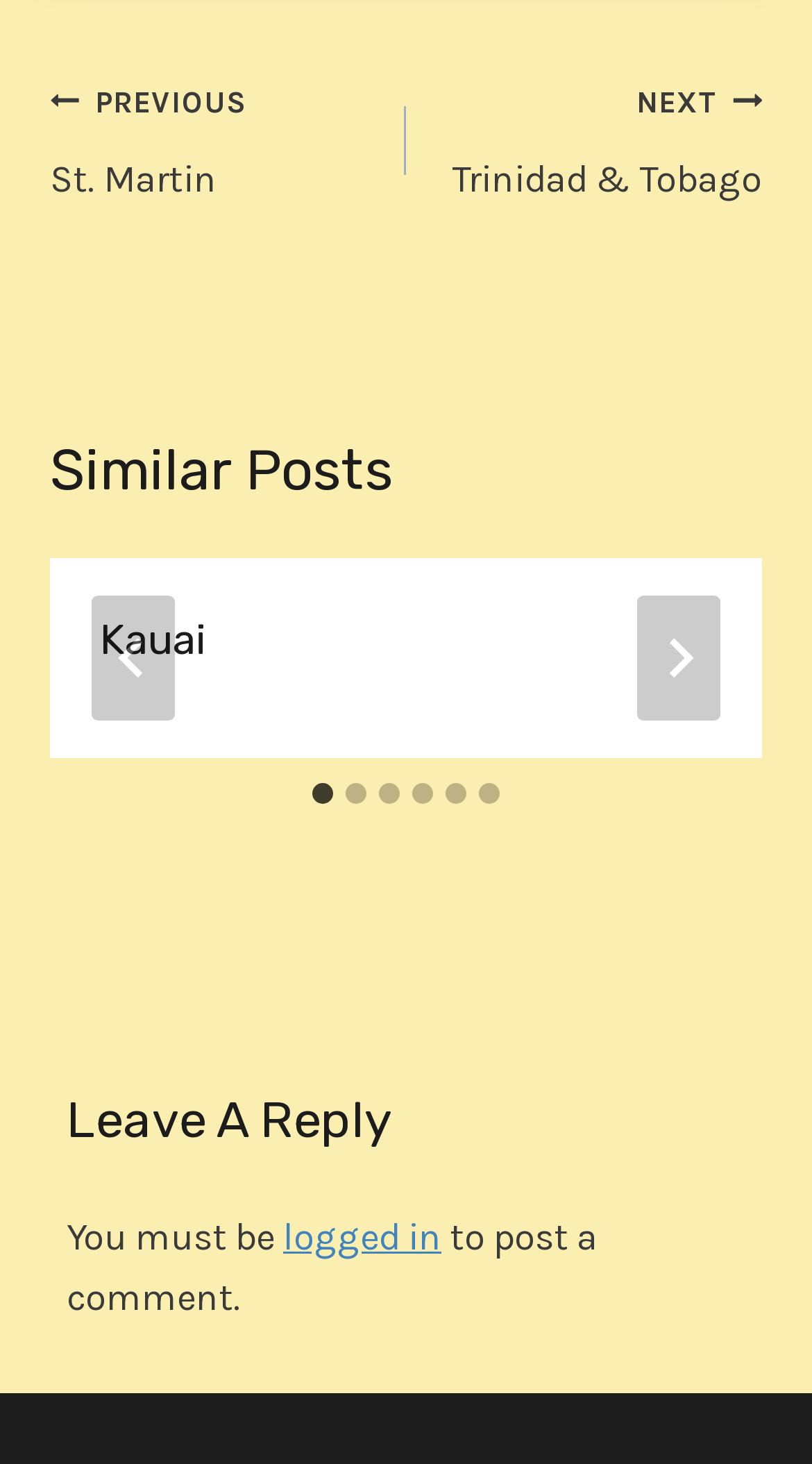What is the previous post?
Refer to the image and provide a concise answer in one word or phrase.

St. Martin